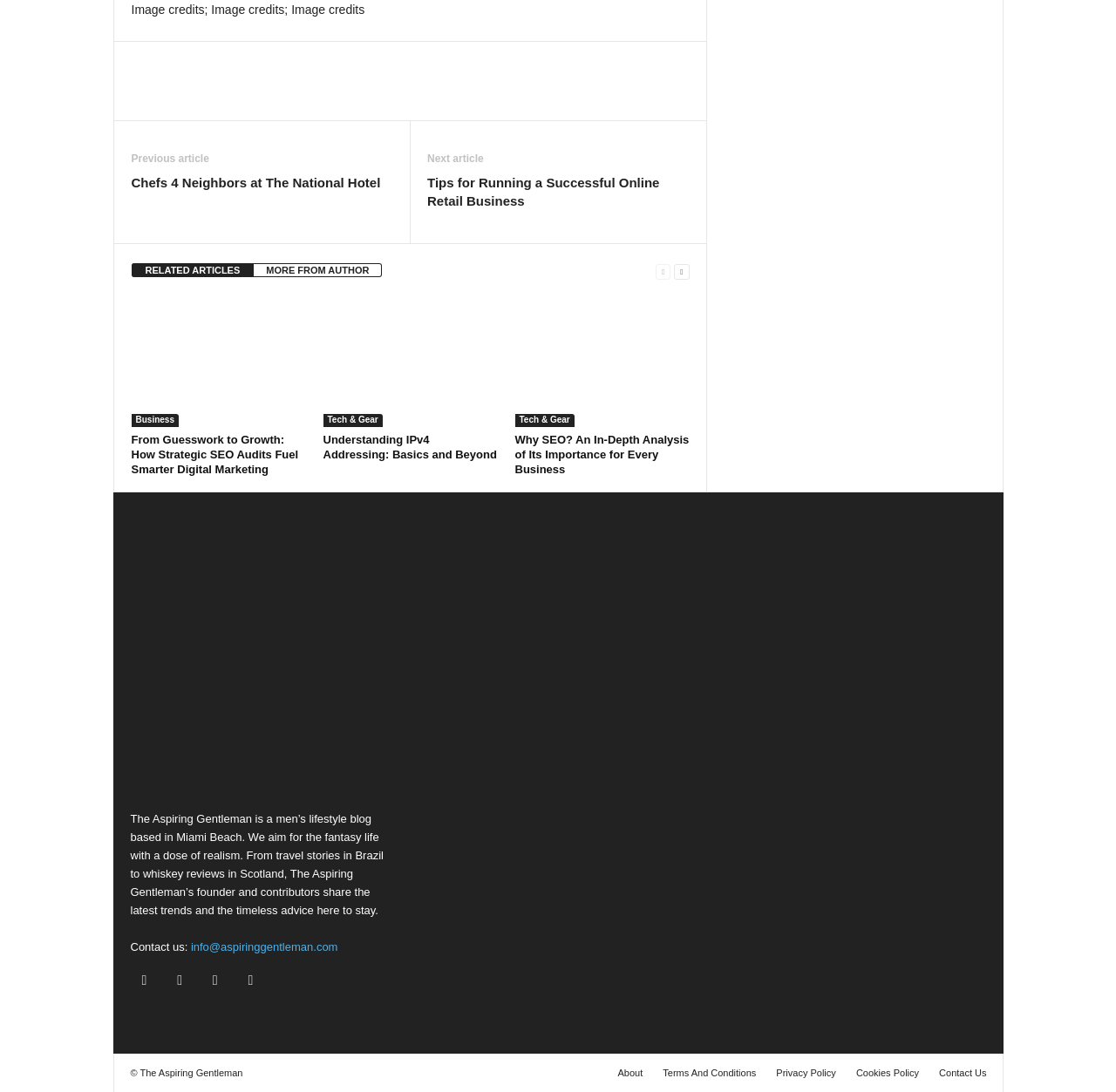From the image, can you give a detailed response to the question below:
What is the email address to contact the blog?

I found this answer by looking at the link element that says 'Contact us:' and the corresponding email address 'info@aspiringgentleman.com'.